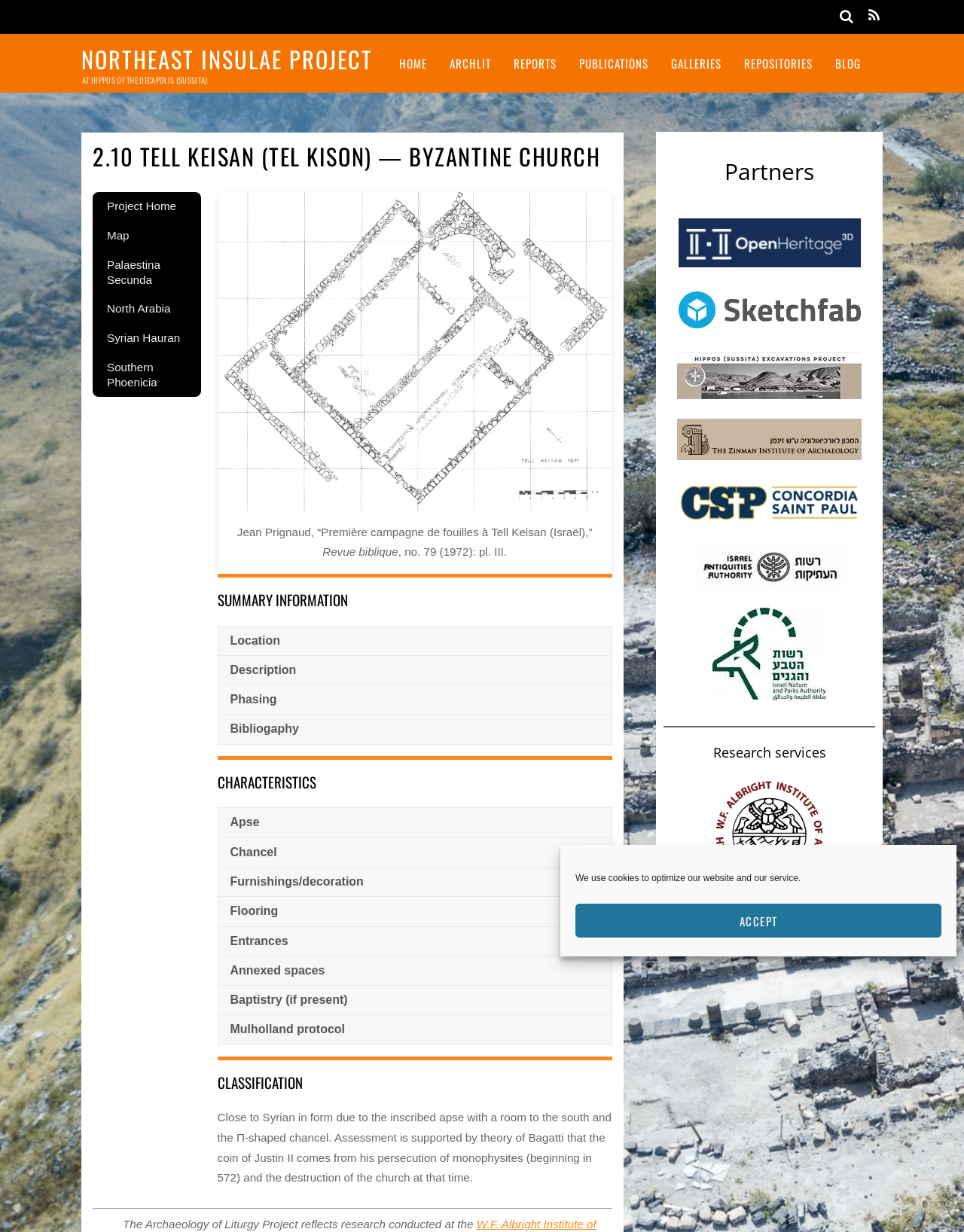Find and extract the text of the primary heading on the webpage.

2.10 TELL KEISAN (TEL KISON) — BYZANTINE CHURCH